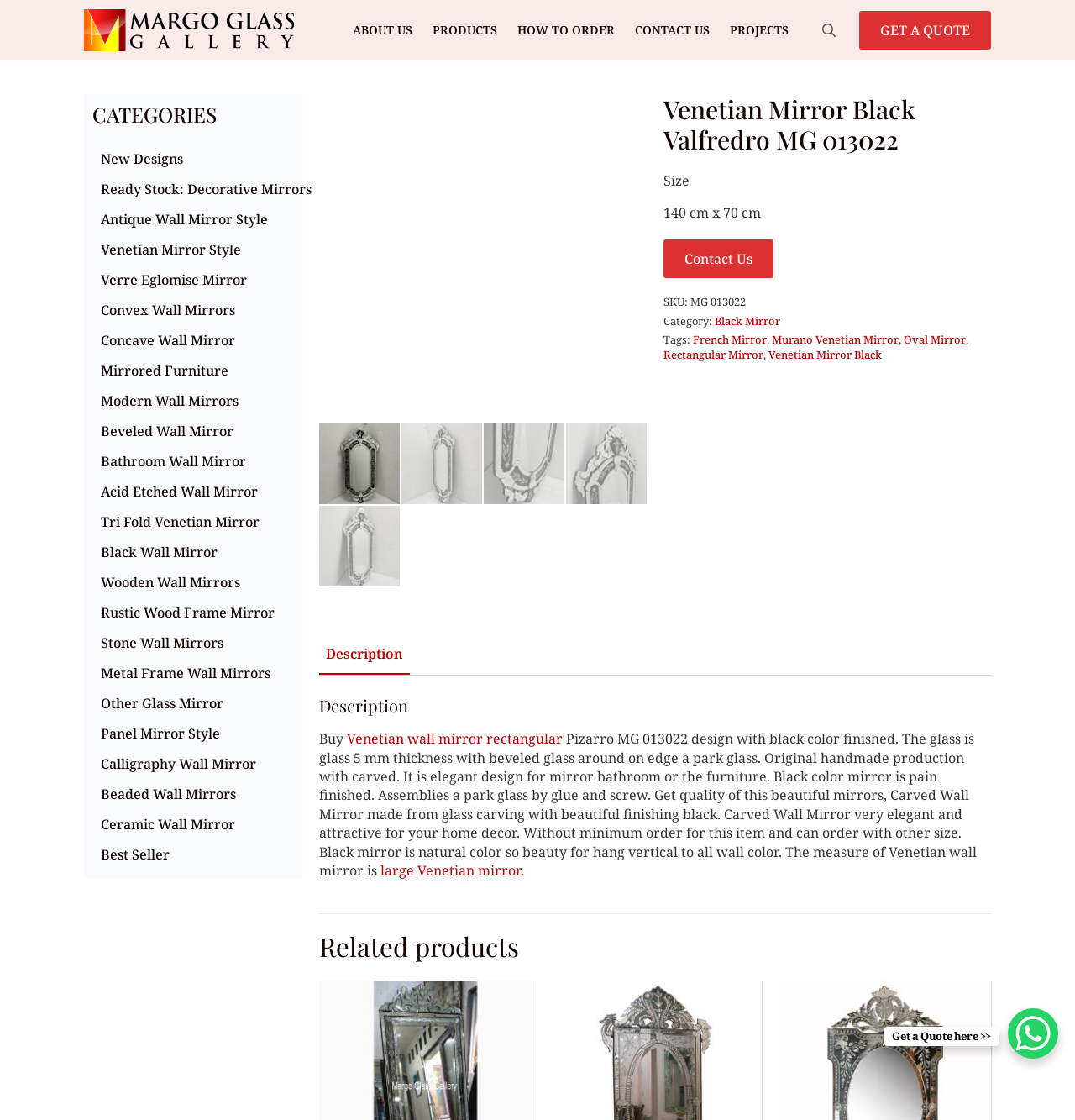Please give a succinct answer using a single word or phrase:
What is the design of the Venetian Mirror Black Valfredro MG 013022?

Pizarro MG 013022 design